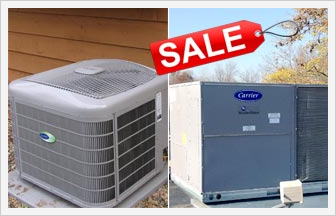What type of air conditioning unit is on the left?
Using the image provided, answer with just one word or phrase.

Residential